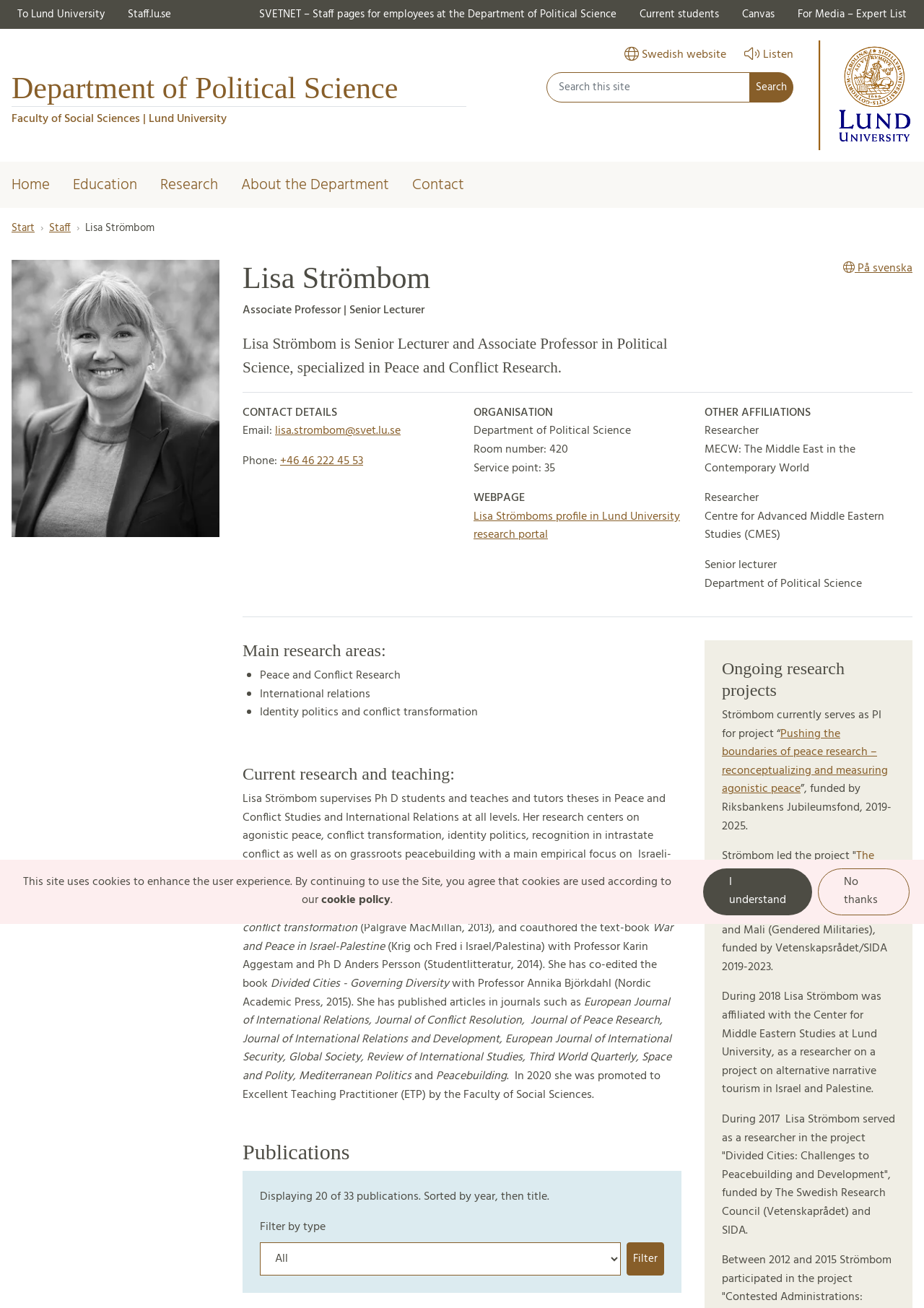Give the bounding box coordinates for the element described as: "name="query" placeholder="Search this site"".

[0.591, 0.055, 0.812, 0.078]